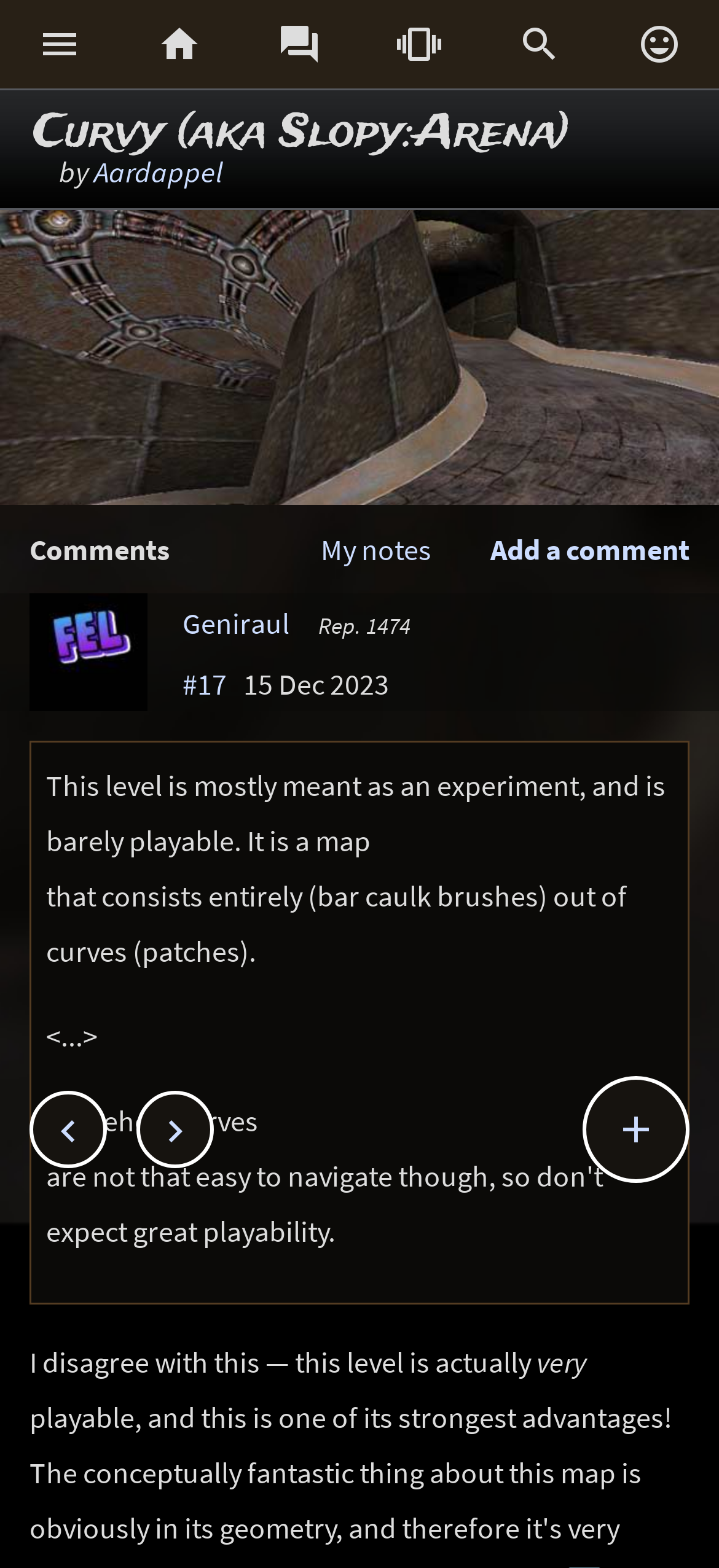Determine the bounding box coordinates of the clickable region to carry out the instruction: "Click the reply link".

[0.046, 0.698, 0.144, 0.745]